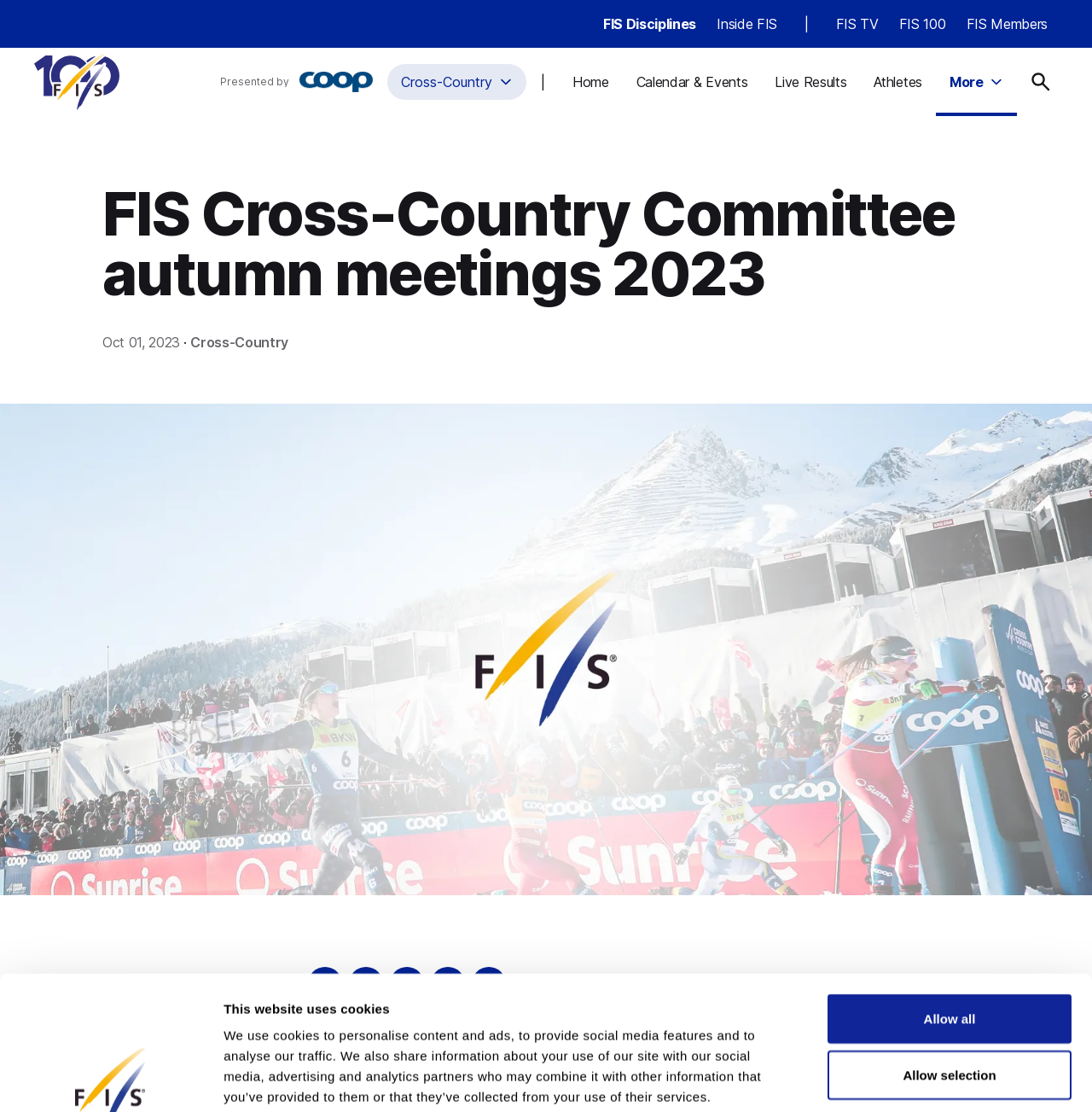What is the text of the first link in the top navigation bar?
Look at the image and answer the question with a single word or phrase.

FIS Disciplines